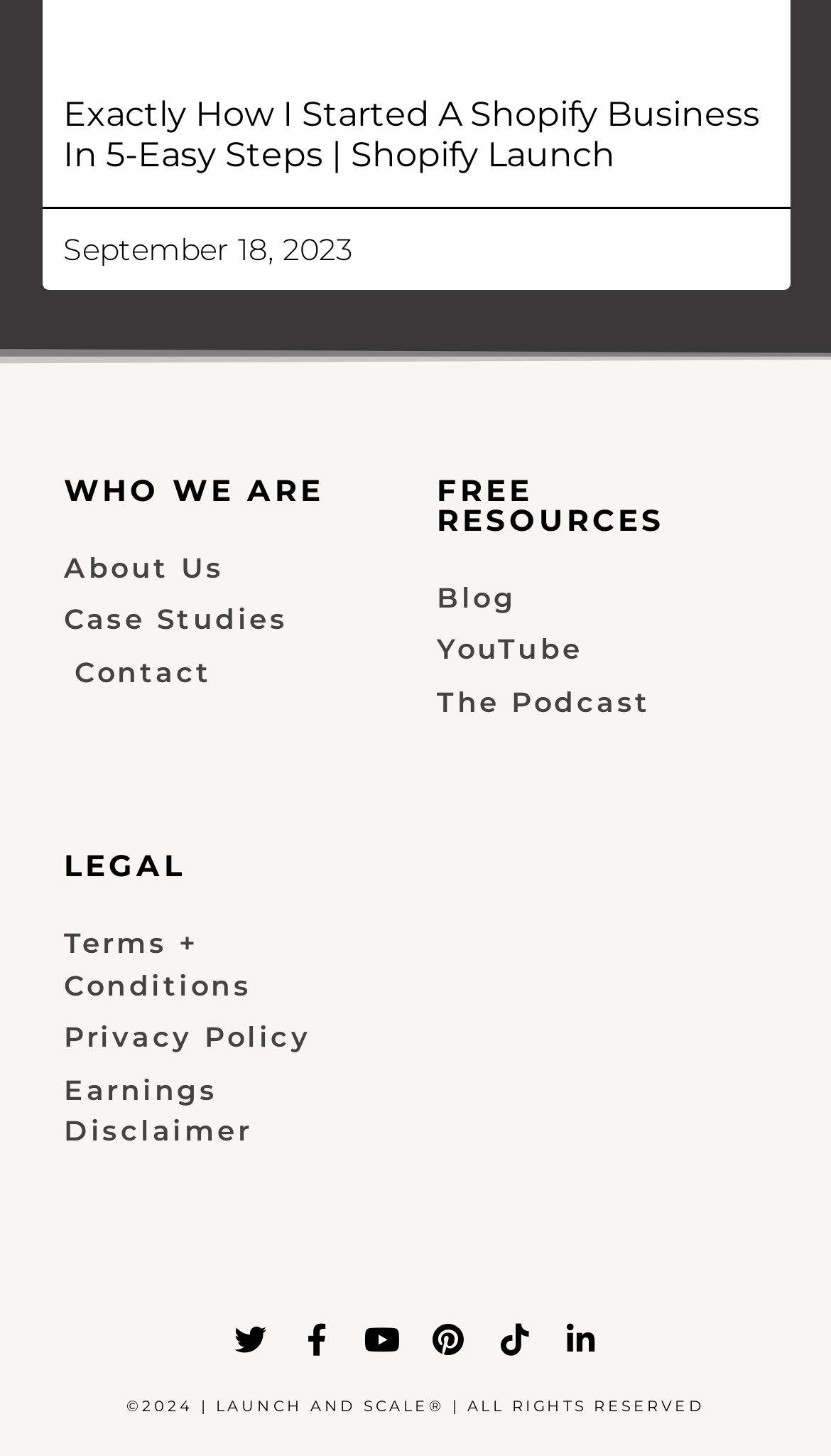Please identify the bounding box coordinates of the element's region that should be clicked to execute the following instruction: "Contact the team". The bounding box coordinates must be four float numbers between 0 and 1, i.e., [left, top, right, bottom].

[0.077, 0.448, 0.474, 0.477]